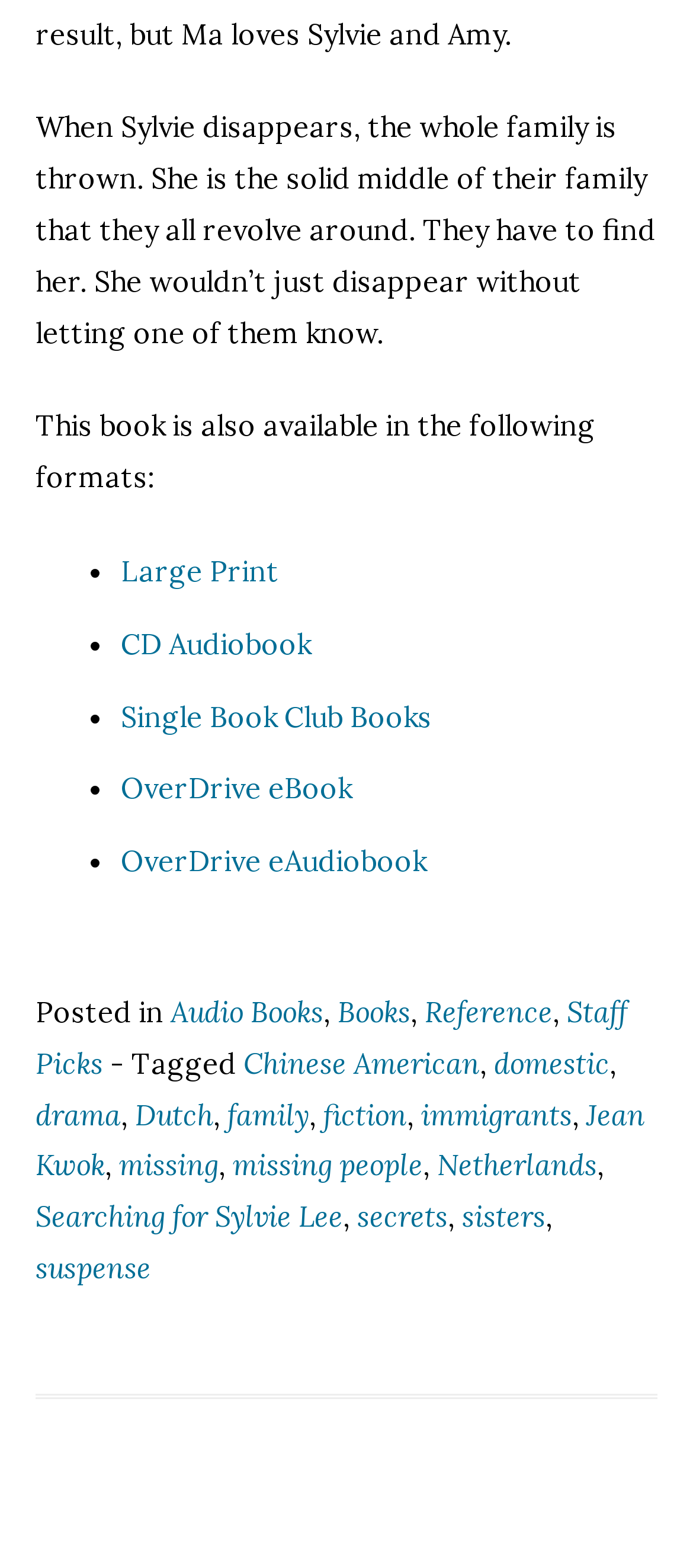What is the title of the book described on this page?
Analyze the image and provide a thorough answer to the question.

I determined the answer by looking at the text on the page, specifically the sentence 'This book is also available in the following formats:' which suggests that the page is describing a book. Then, I found the link 'Searching for Sylvie Lee' which appears to be the title of the book.